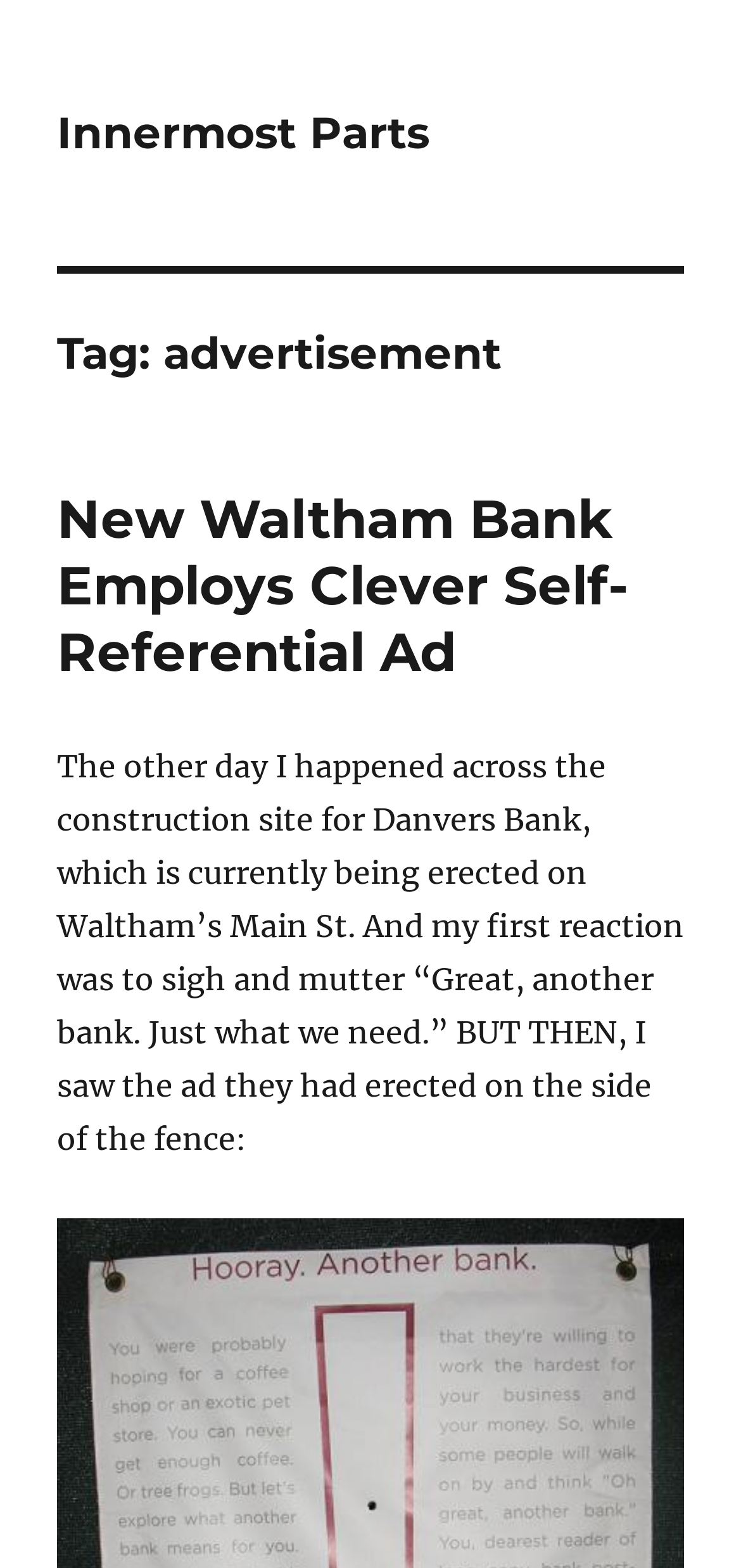What is the location of the bank construction site?
Answer the question with a thorough and detailed explanation.

The text 'The other day I happened across the construction site for Danvers Bank, which is currently being erected on Waltham’s Main St.' provides the location of the bank construction site, which is Waltham’s Main St.